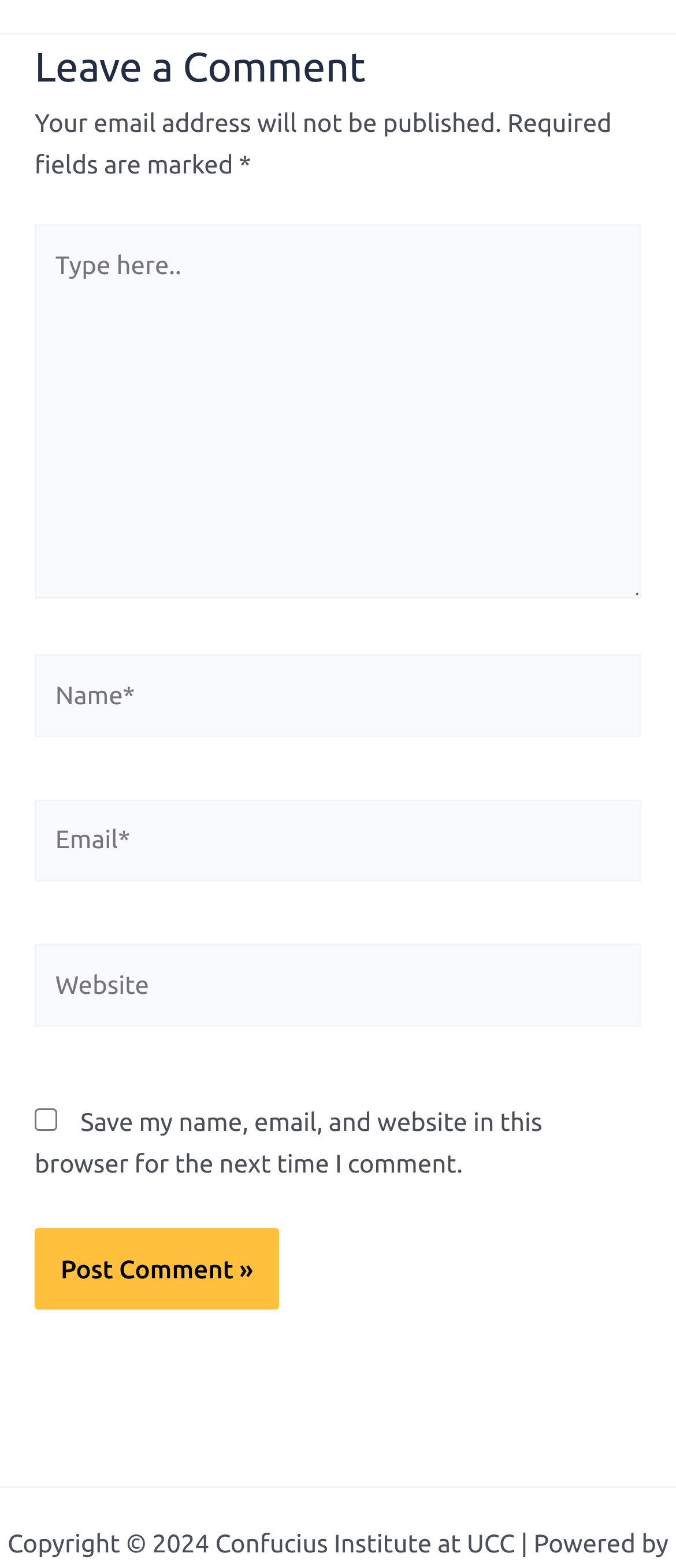What is the purpose of the text box with the label 'Name'?
Look at the image and respond with a single word or a short phrase.

To enter name